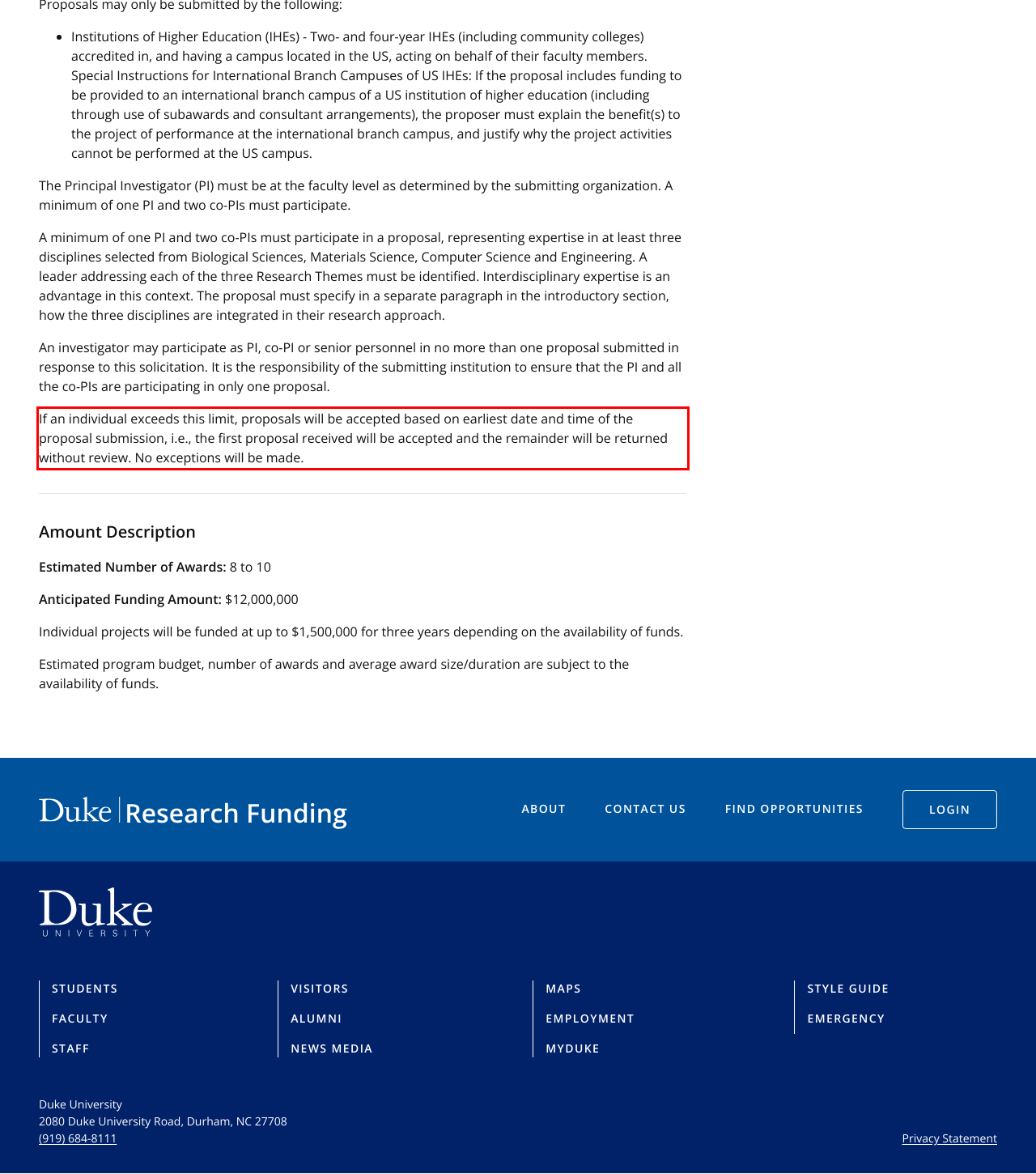Examine the webpage screenshot and use OCR to obtain the text inside the red bounding box.

If an individual exceeds this limit, proposals will be accepted based on earliest date and time of the proposal submission, i.e., the first proposal received will be accepted and the remainder will be returned without review. No exceptions will be made.